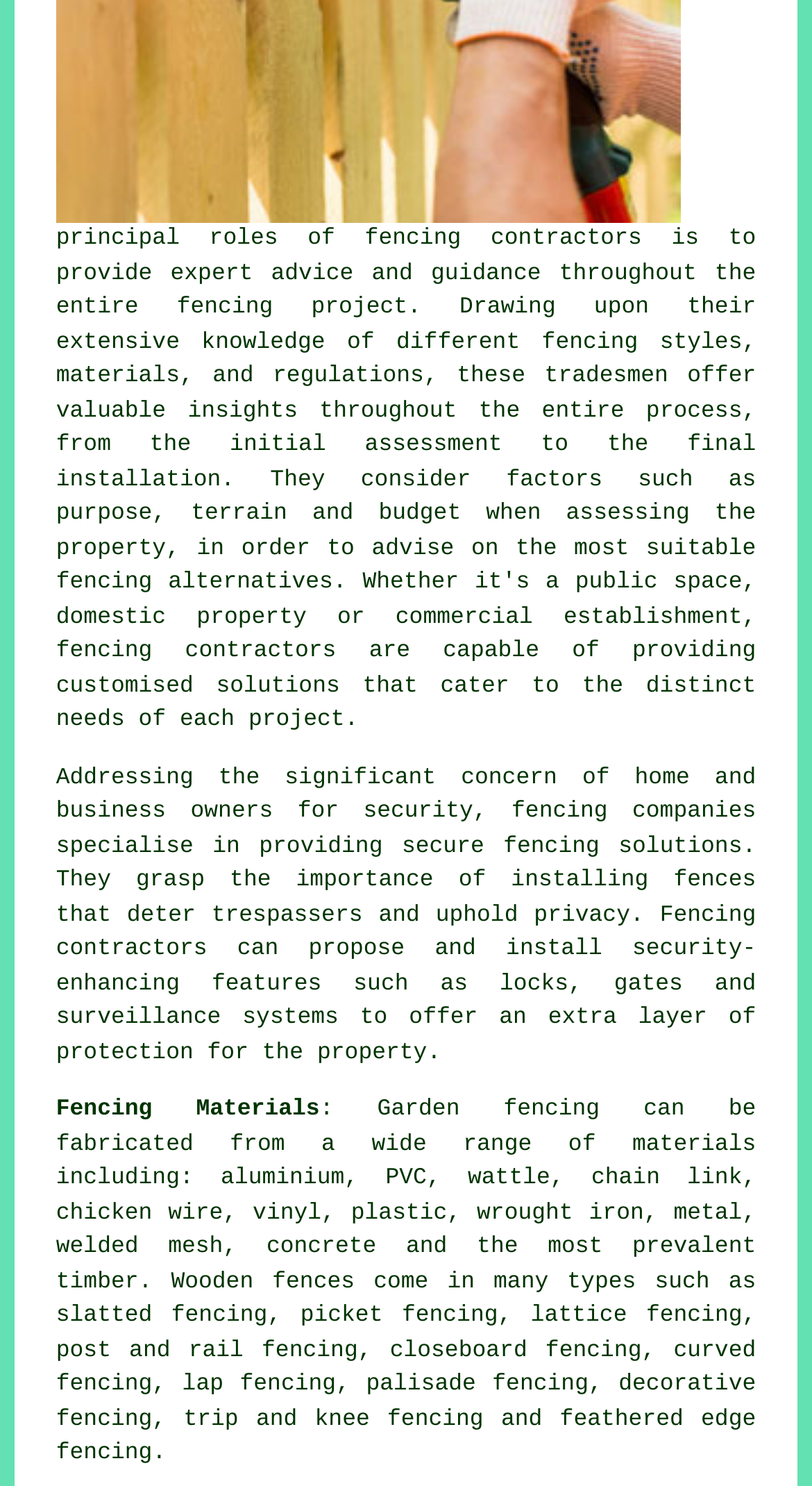Please identify the bounding box coordinates of the element's region that should be clicked to execute the following instruction: "view the date of the archive". The bounding box coordinates must be four float numbers between 0 and 1, i.e., [left, top, right, bottom].

None